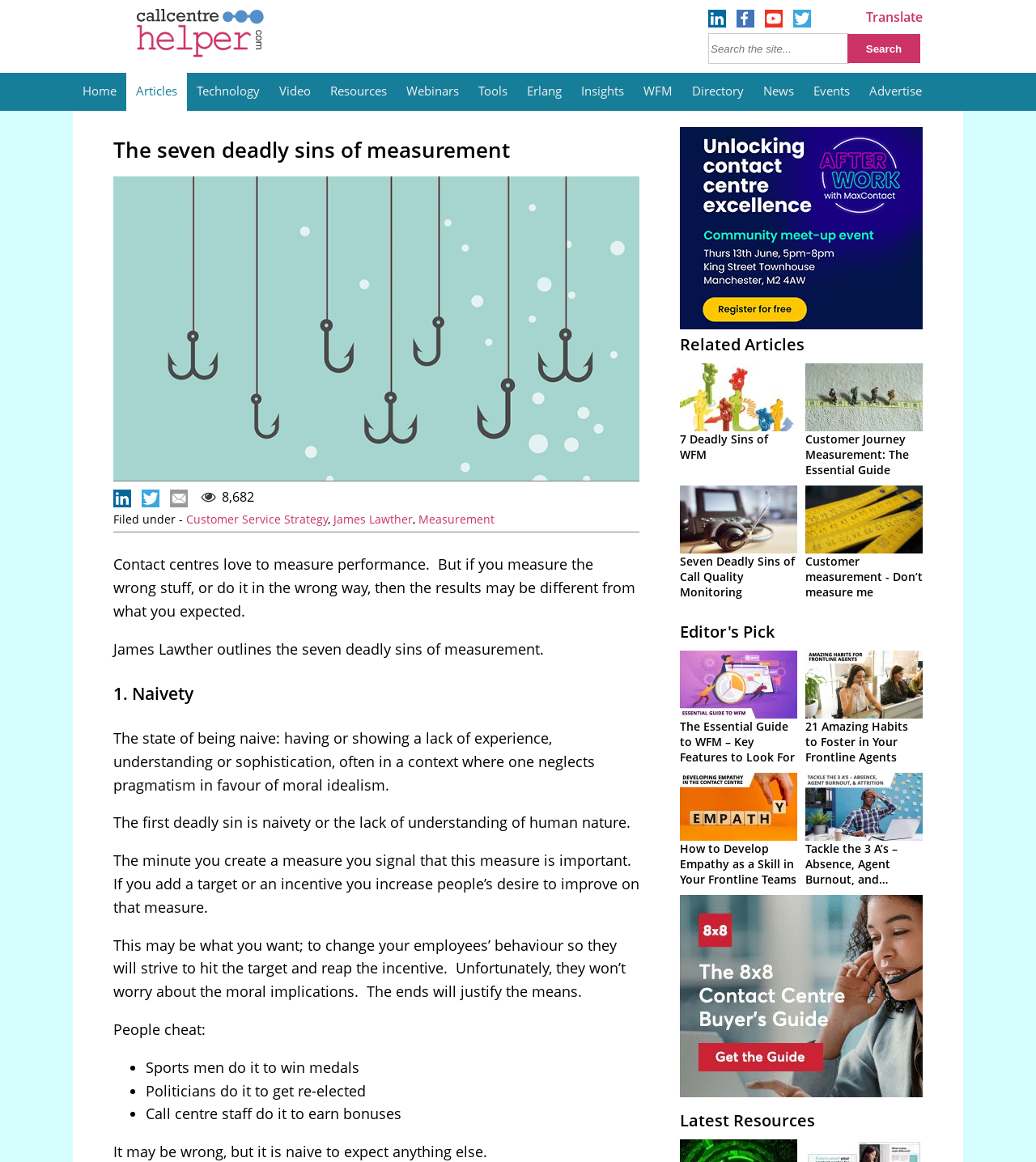Locate the bounding box coordinates of the element that should be clicked to fulfill the instruction: "Click the 'Home' button".

[0.07, 0.063, 0.122, 0.093]